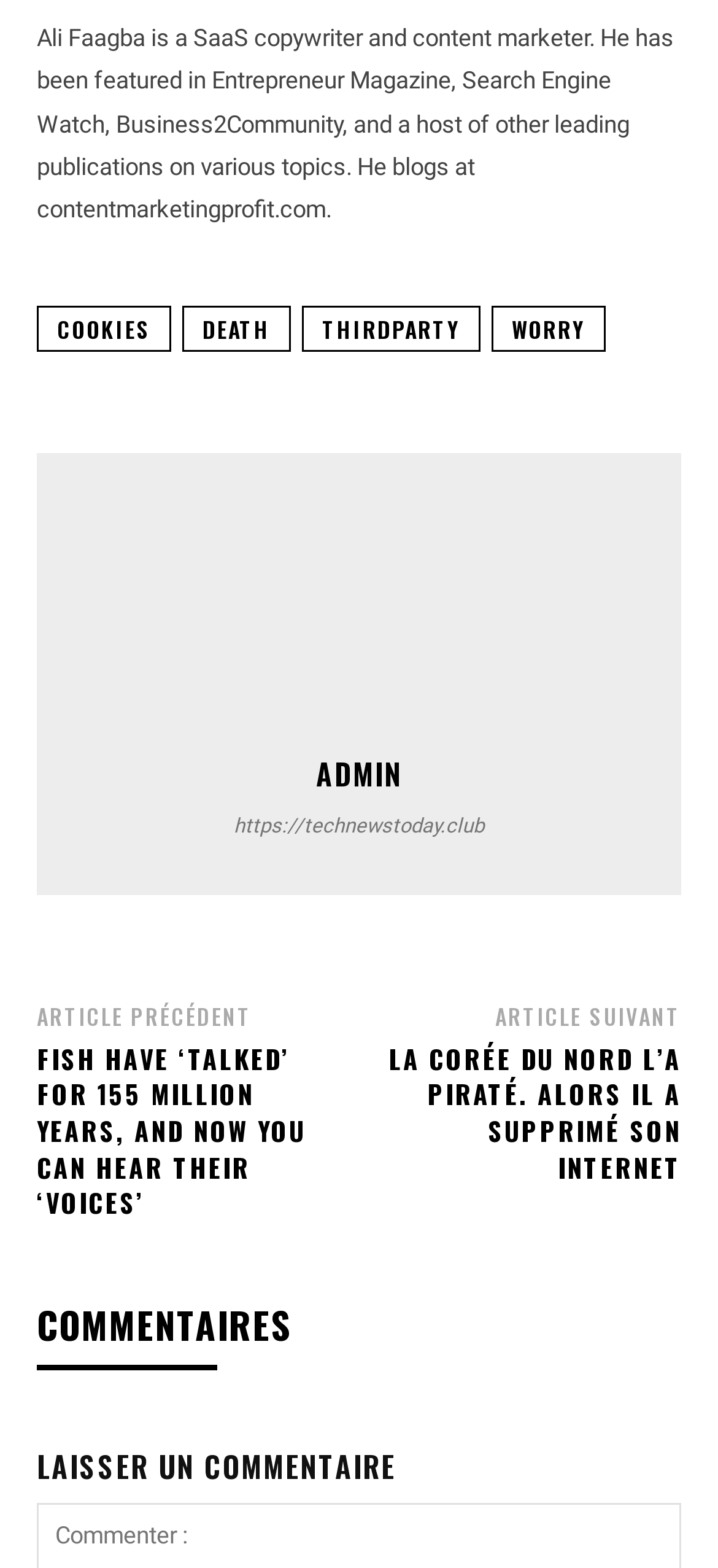From the given element description: "Worry", find the bounding box for the UI element. Provide the coordinates as four float numbers between 0 and 1, in the order [left, top, right, bottom].

[0.685, 0.195, 0.844, 0.224]